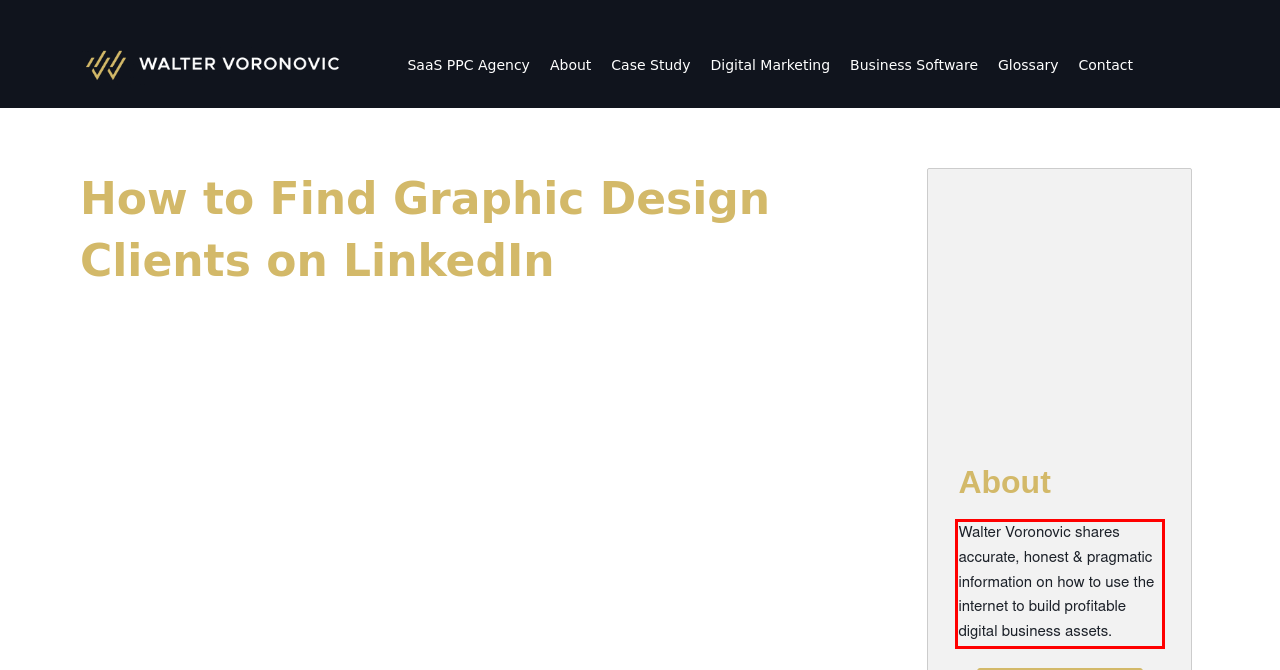Review the screenshot of the webpage and recognize the text inside the red rectangle bounding box. Provide the extracted text content.

Walter Voronovic shares accurate, honest & pragmatic information on how to use the internet to build profitable digital business assets.